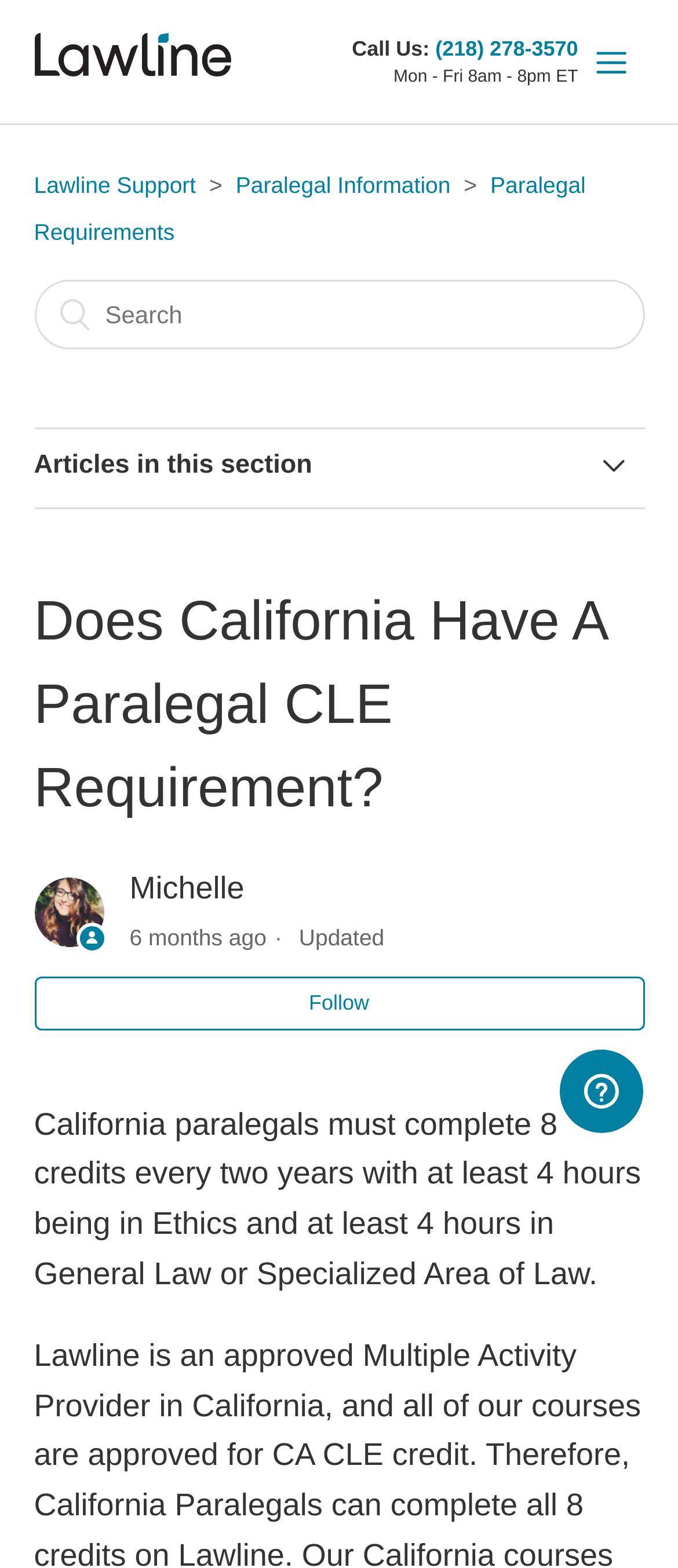Please specify the bounding box coordinates of the clickable region necessary for completing the following instruction: "Read the article about California paralegal CLE requirement". The coordinates must consist of four float numbers between 0 and 1, i.e., [left, top, right, bottom].

[0.05, 0.792, 0.95, 0.874]